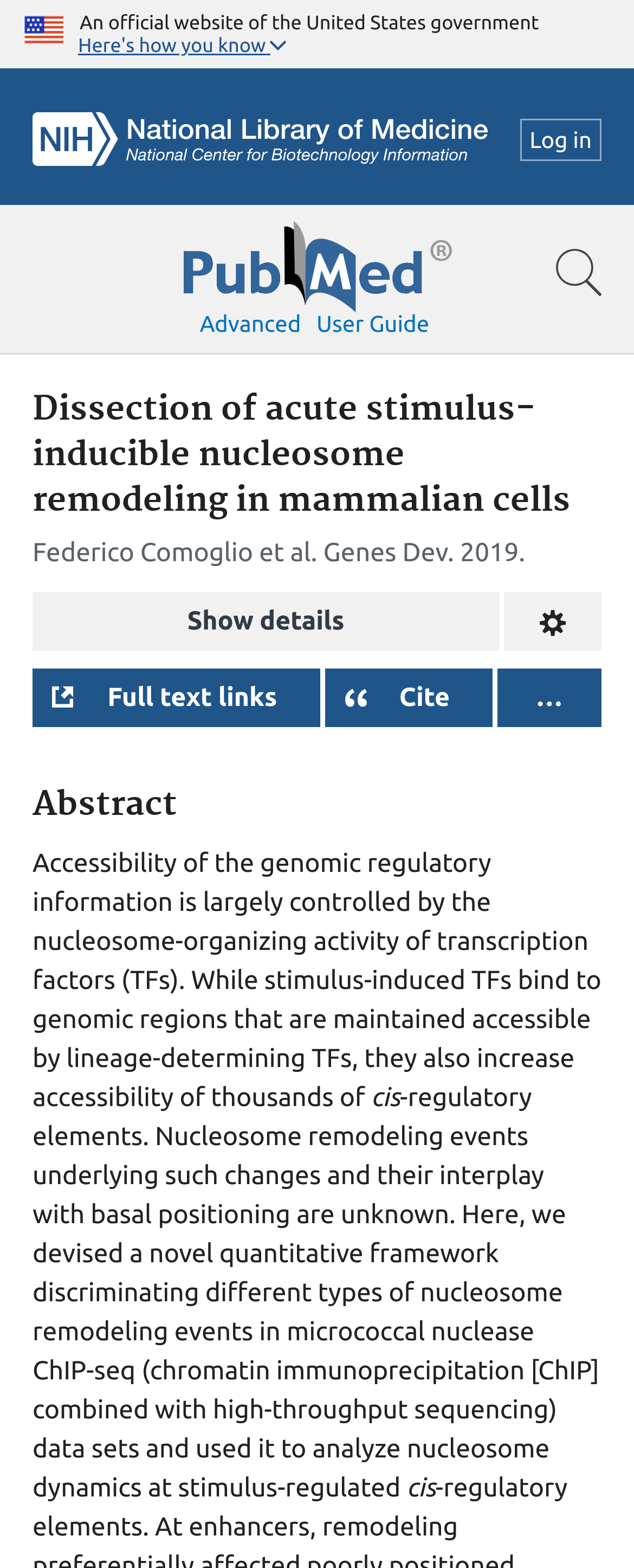Please respond to the question using a single word or phrase:
What is the year of publication?

2019